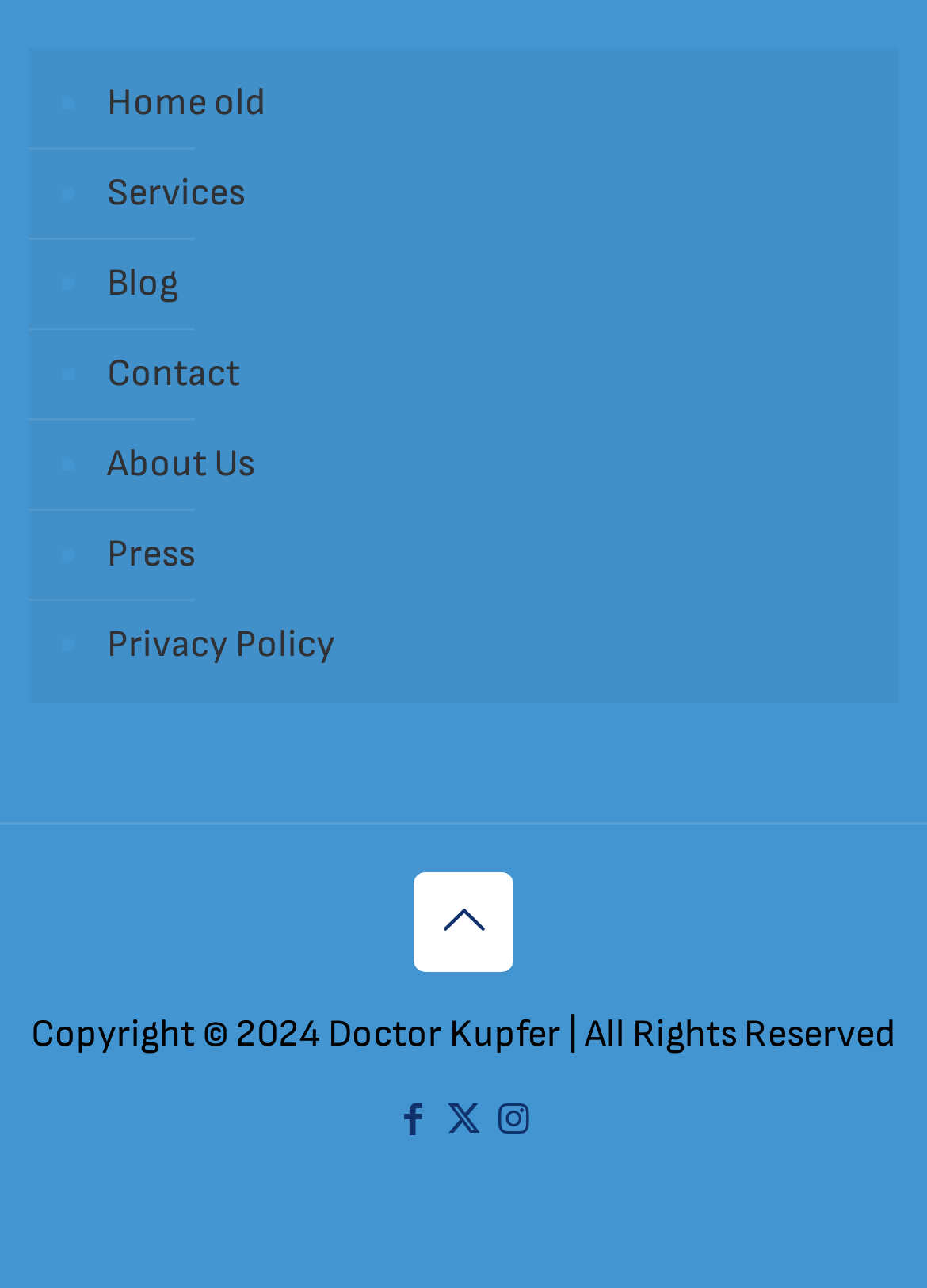Please find the bounding box coordinates of the clickable region needed to complete the following instruction: "read the blog". The bounding box coordinates must consist of four float numbers between 0 and 1, i.e., [left, top, right, bottom].

[0.108, 0.186, 0.944, 0.256]